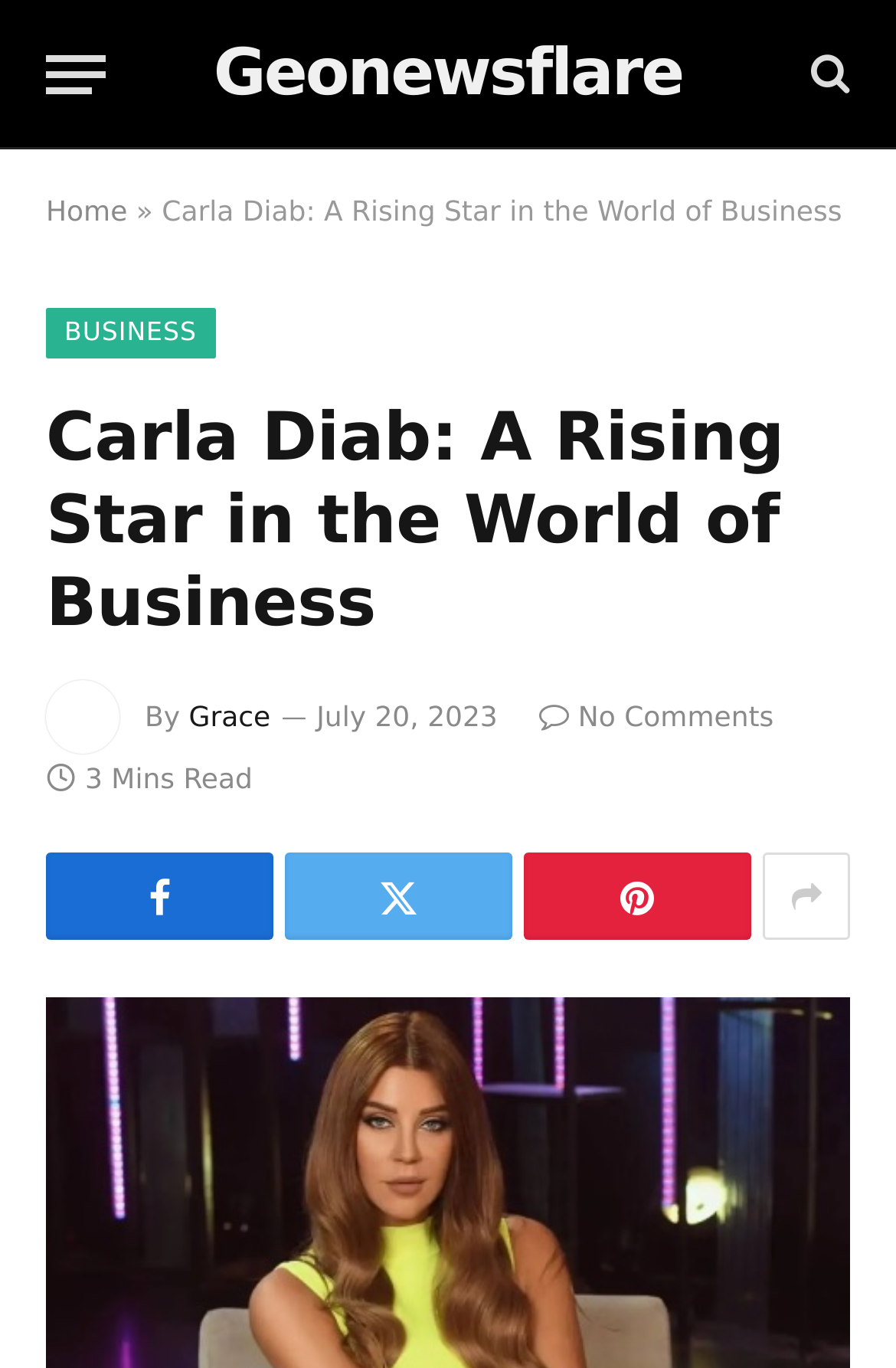Determine the coordinates of the bounding box for the clickable area needed to execute this instruction: "Visit the Geonewsflare homepage".

[0.238, 0.018, 0.762, 0.089]